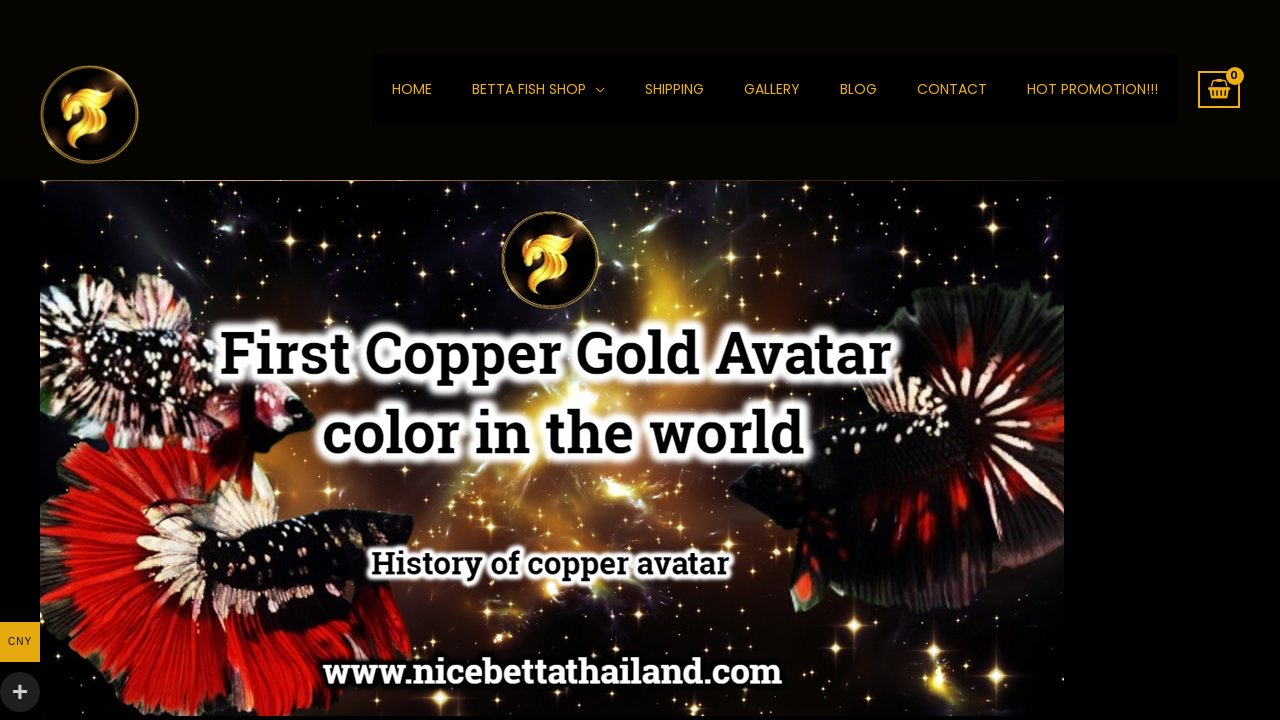Identify the bounding box coordinates for the element you need to click to achieve the following task: "Read more about the blogger". Provide the bounding box coordinates as four float numbers between 0 and 1, in the form [left, top, right, bottom].

None